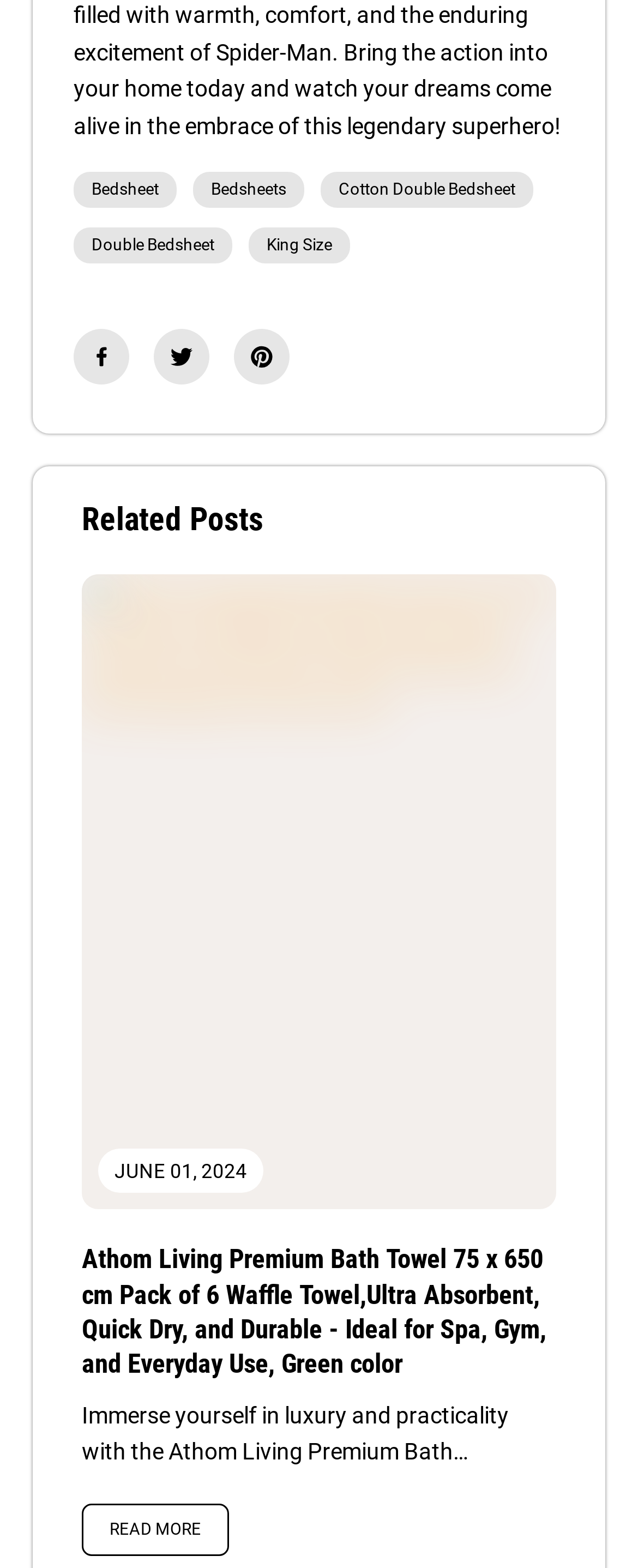Specify the bounding box coordinates for the region that must be clicked to perform the given instruction: "Check out Cotton Double Bedsheet".

[0.503, 0.11, 0.836, 0.132]